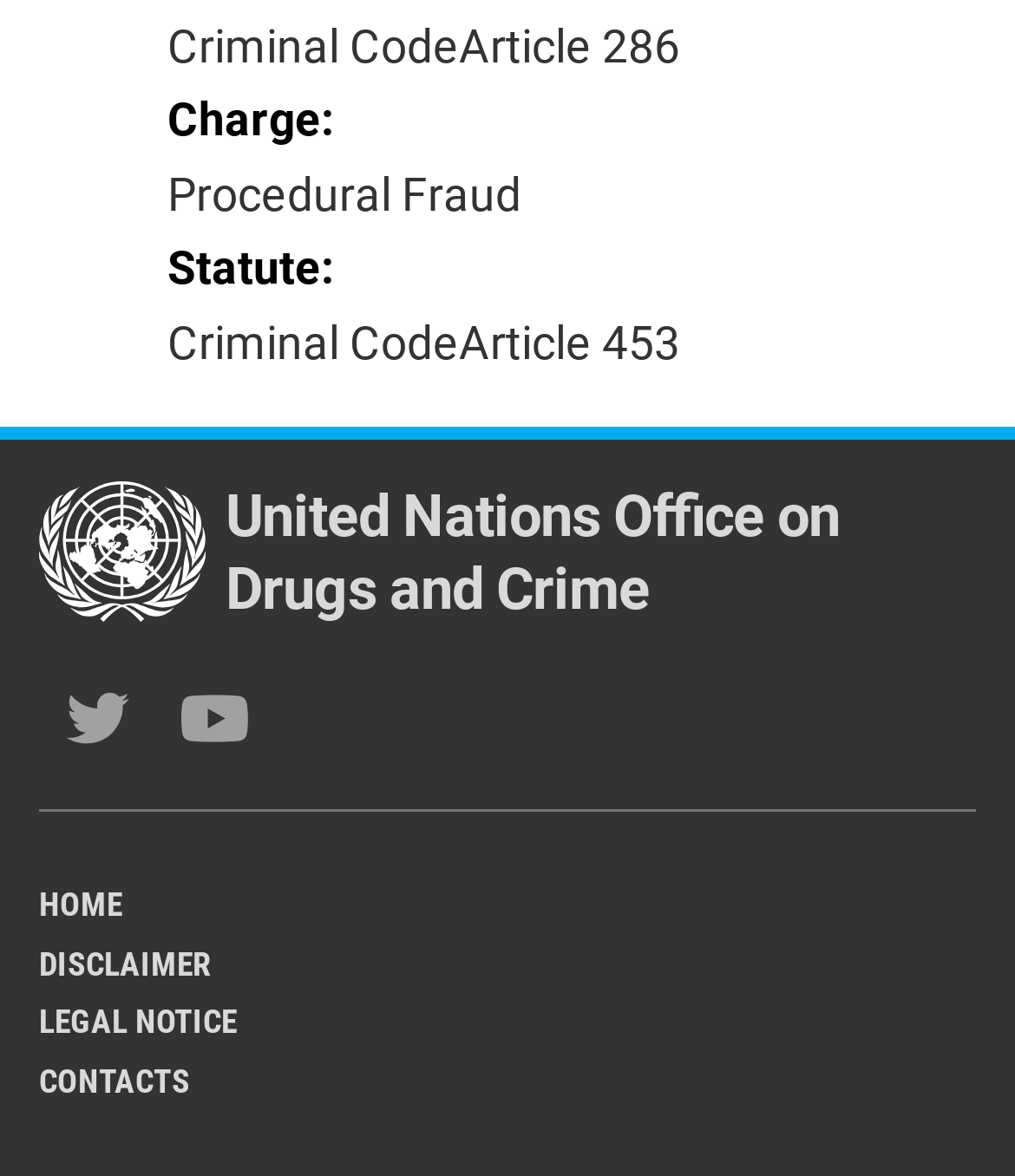How many main links are there at the bottom?
Based on the image, give a concise answer in the form of a single word or short phrase.

4